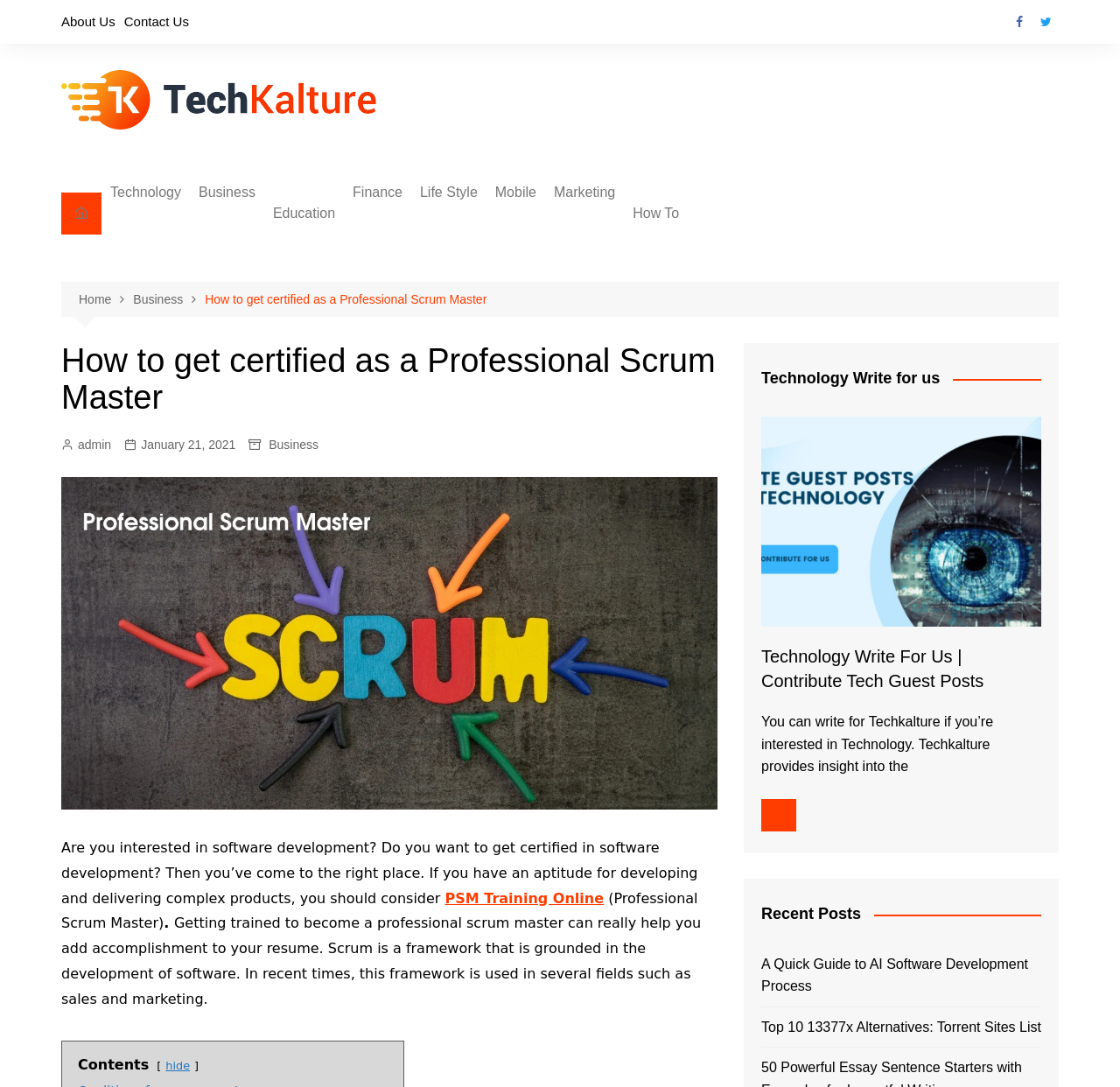Please determine the bounding box coordinates of the element to click on in order to accomplish the following task: "Click on Tech Kalture". Ensure the coordinates are four float numbers ranging from 0 to 1, i.e., [left, top, right, bottom].

[0.055, 0.064, 0.336, 0.119]